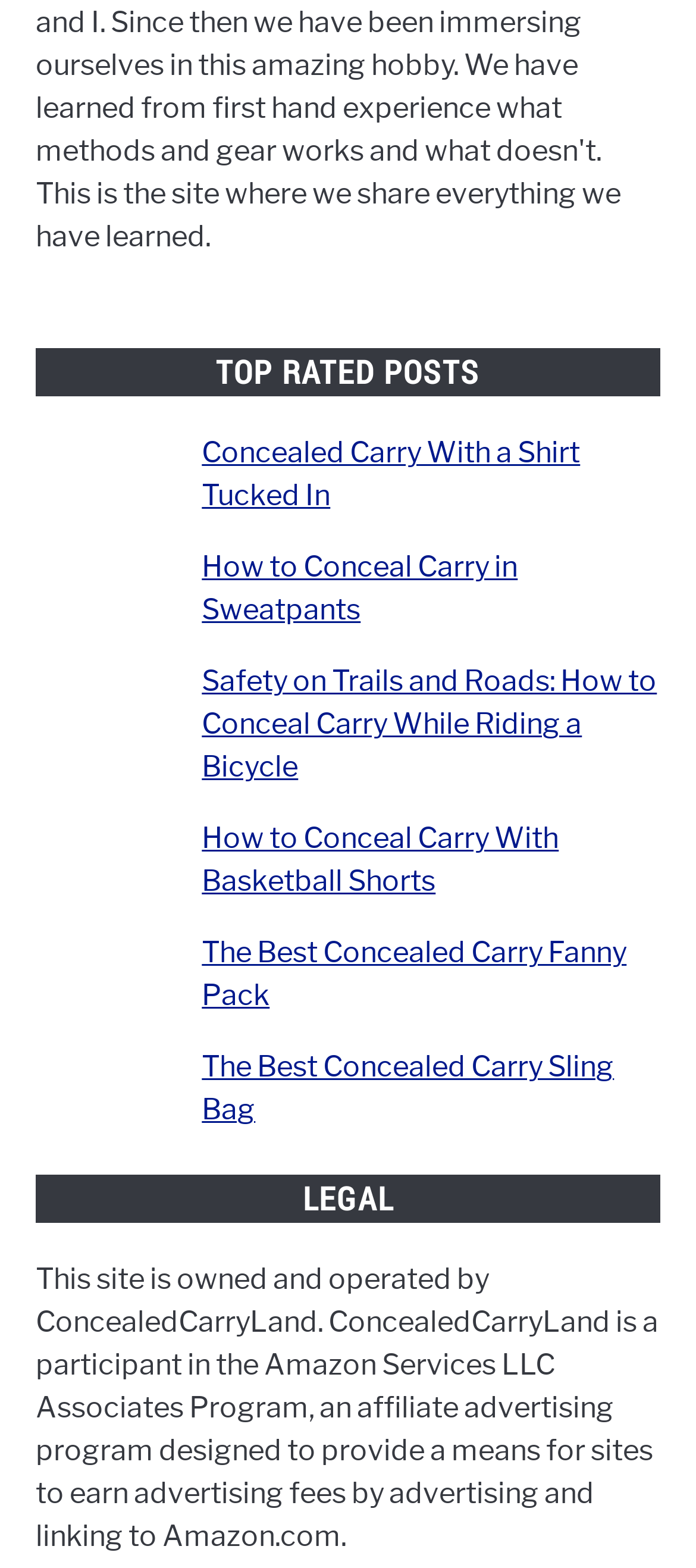What is the main topic of the top-rated posts?
Refer to the image and provide a one-word or short phrase answer.

Concealed Carry